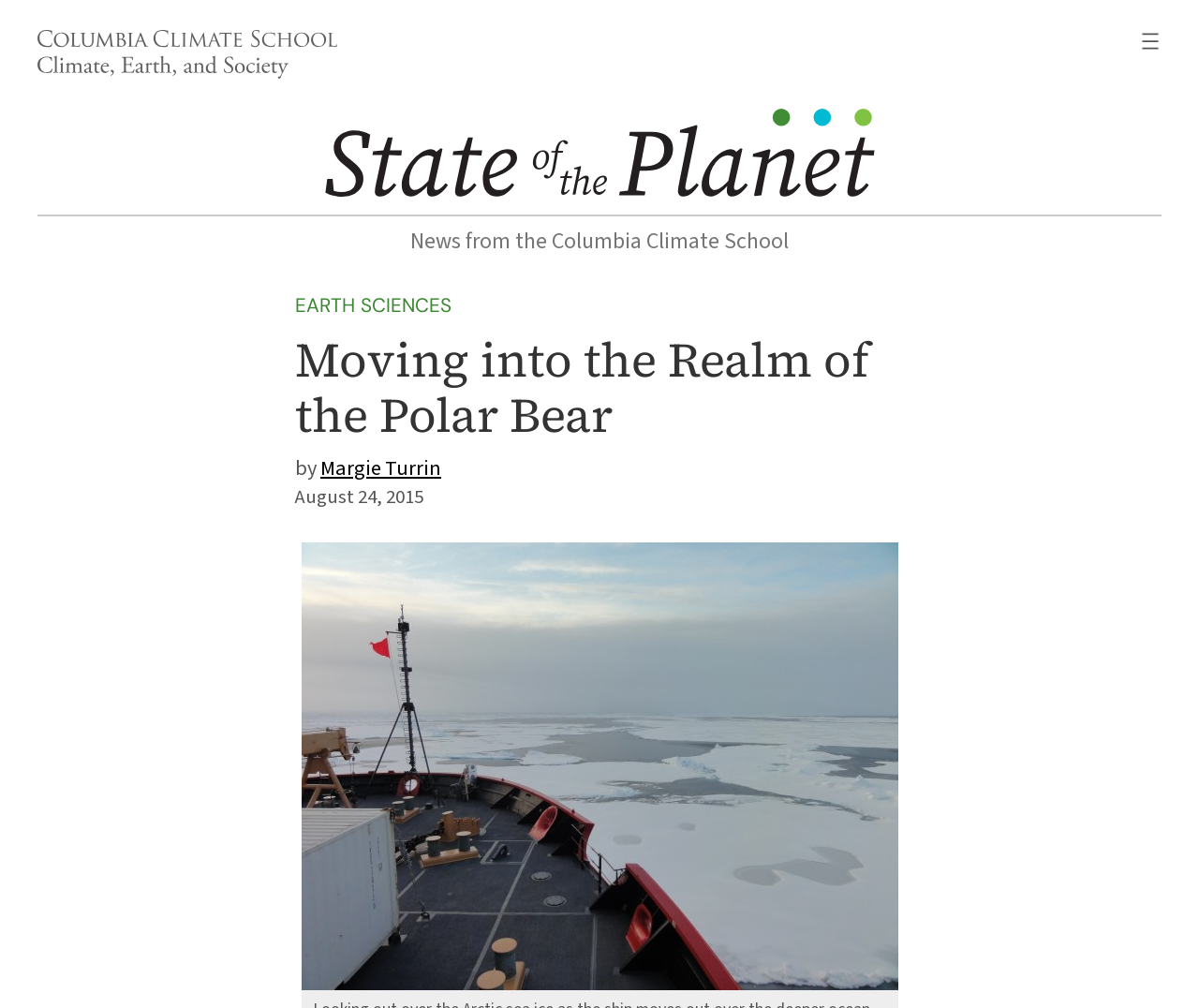Please identify the webpage's heading and generate its text content.

Moving into the Realm of the Polar Bear